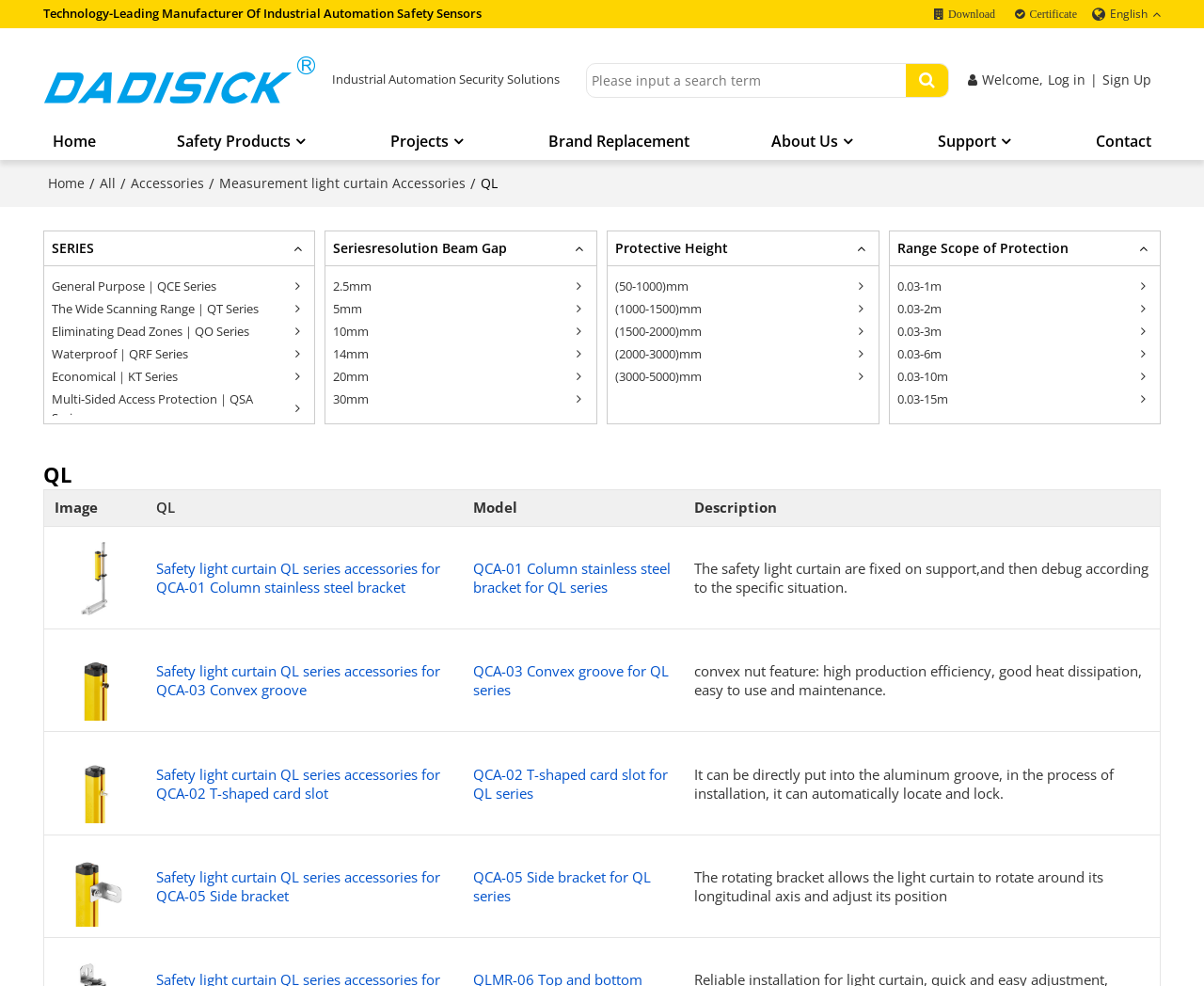Kindly determine the bounding box coordinates of the area that needs to be clicked to fulfill this instruction: "View About Us".

[0.633, 0.124, 0.719, 0.162]